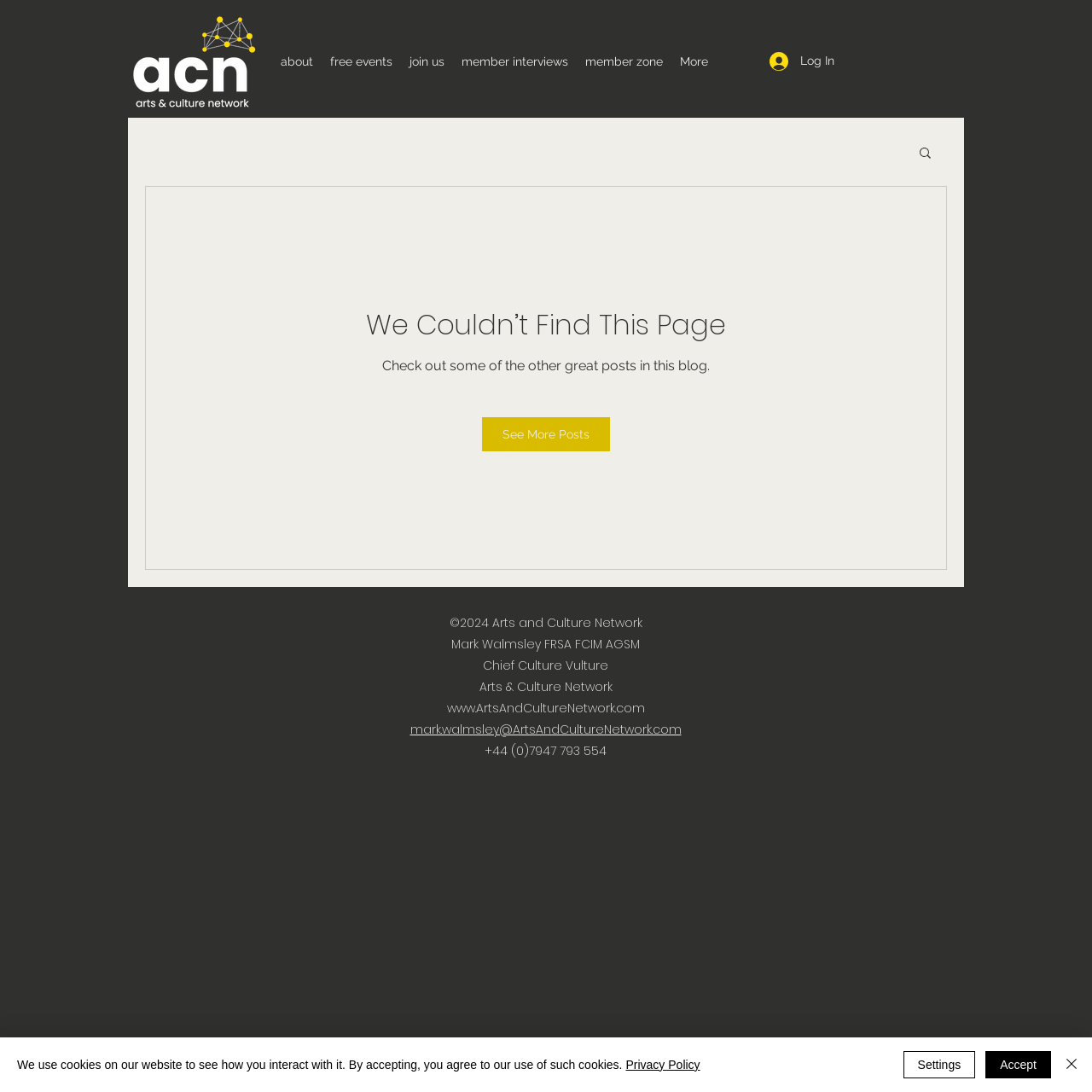Use a single word or phrase to answer the question:
What is the purpose of the 'Search' button?

To search the blog